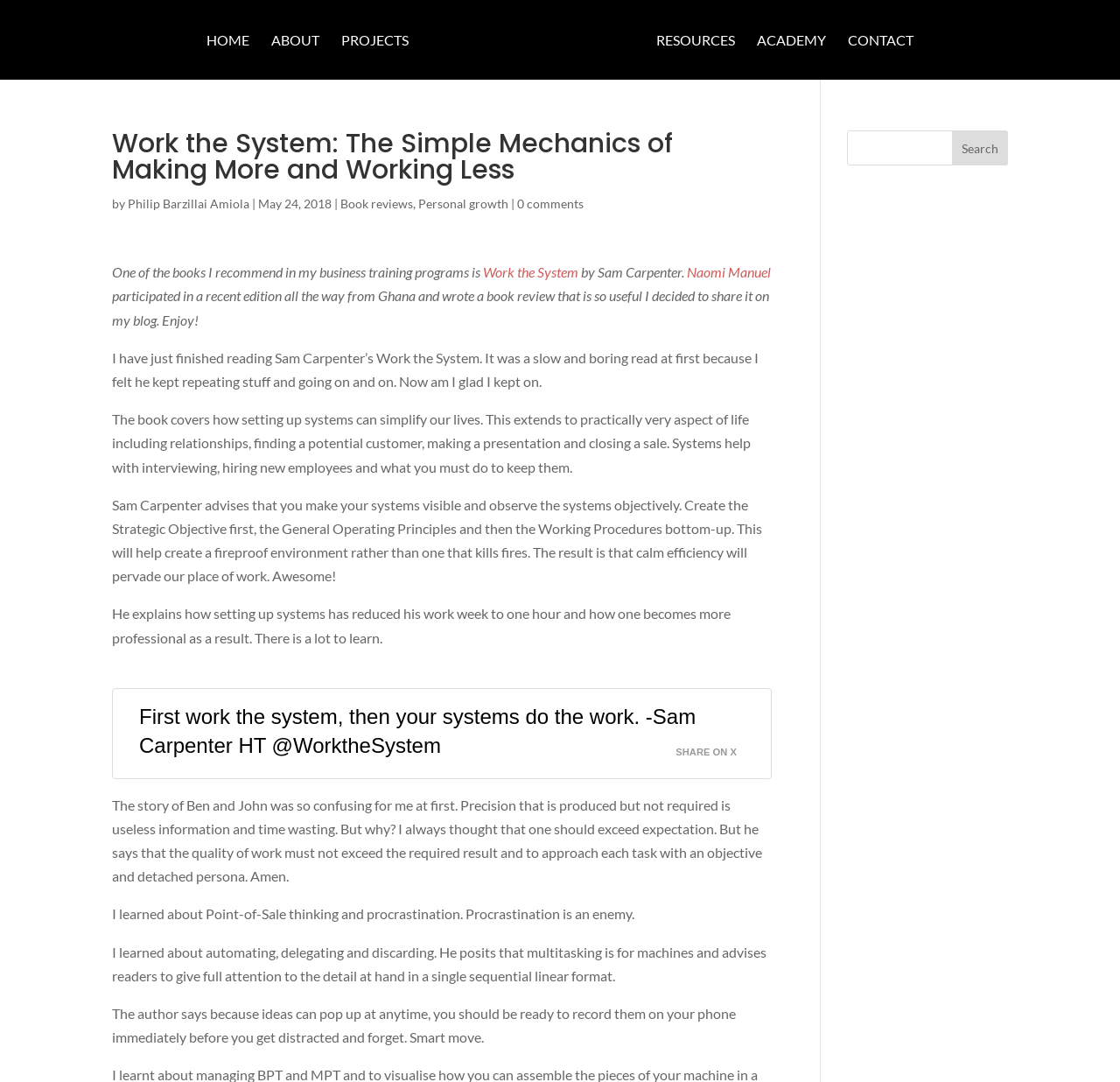Extract the main title from the webpage.

Work the System: The Simple Mechanics of Making More and Working Less